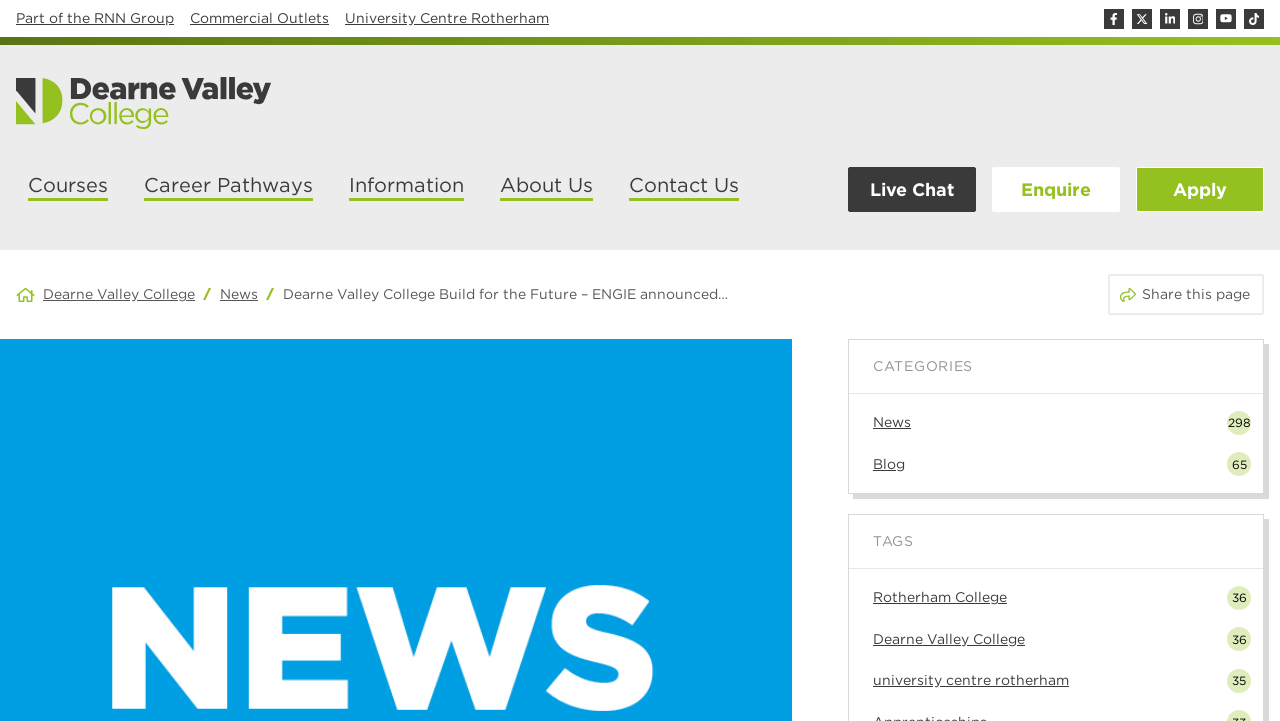What are the social media platforms available?
Using the image as a reference, give a one-word or short phrase answer.

Facebook, Twitter, LinkedIn, Instagram, YouTube, TikTok